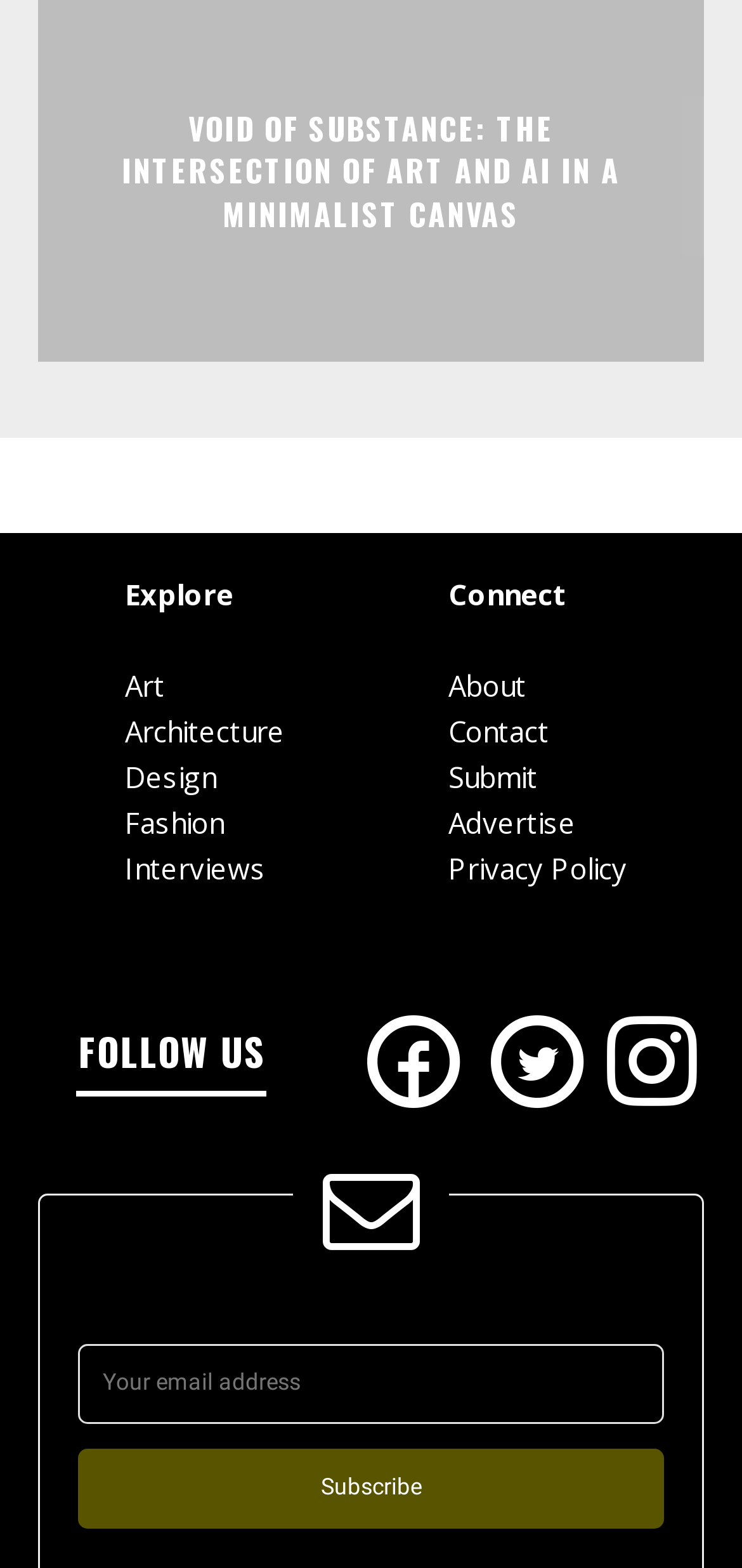Indicate the bounding box coordinates of the clickable region to achieve the following instruction: "View Certifications."

None